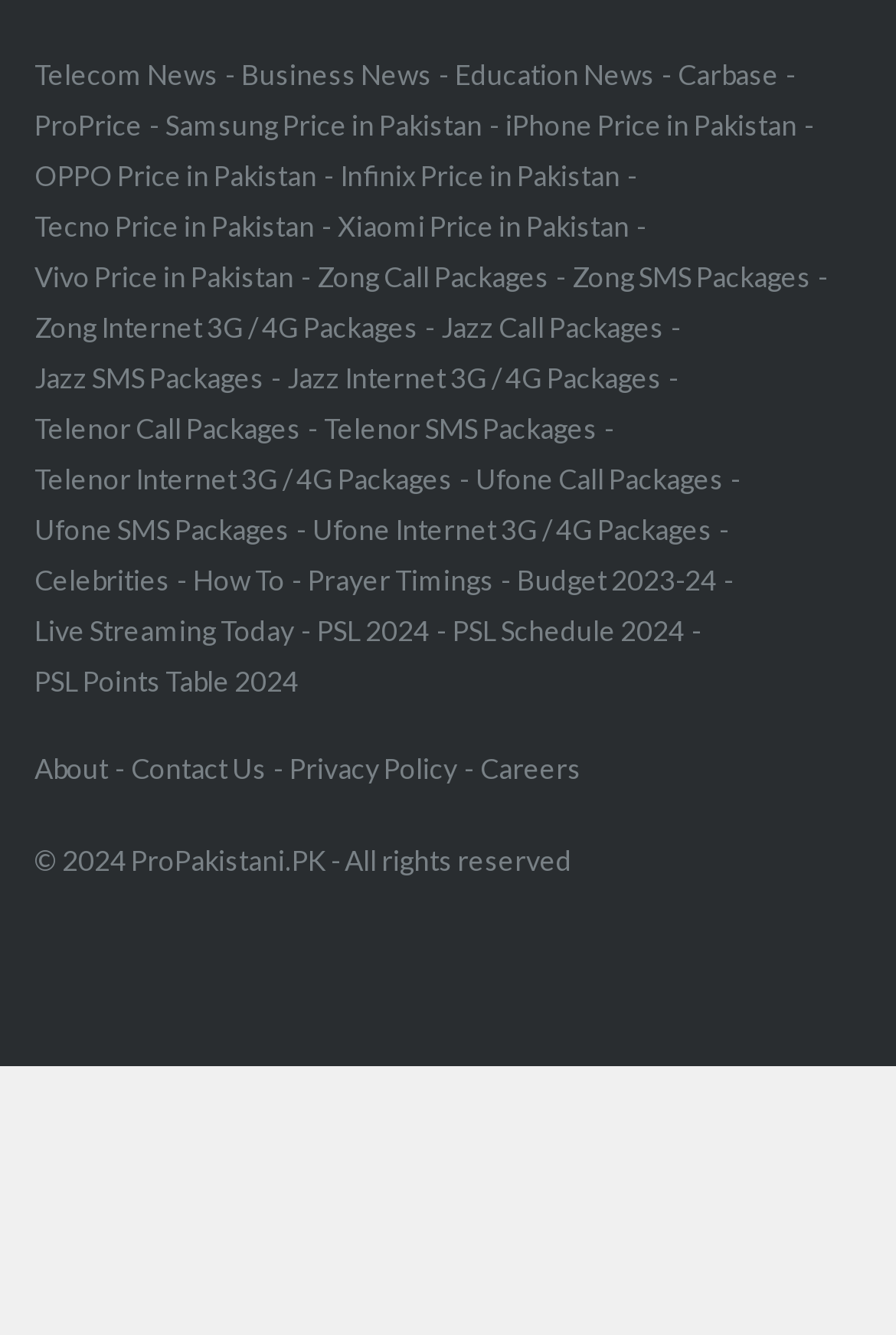Could you specify the bounding box coordinates for the clickable section to complete the following instruction: "View Samsung Price in Pakistan"?

[0.185, 0.081, 0.538, 0.107]